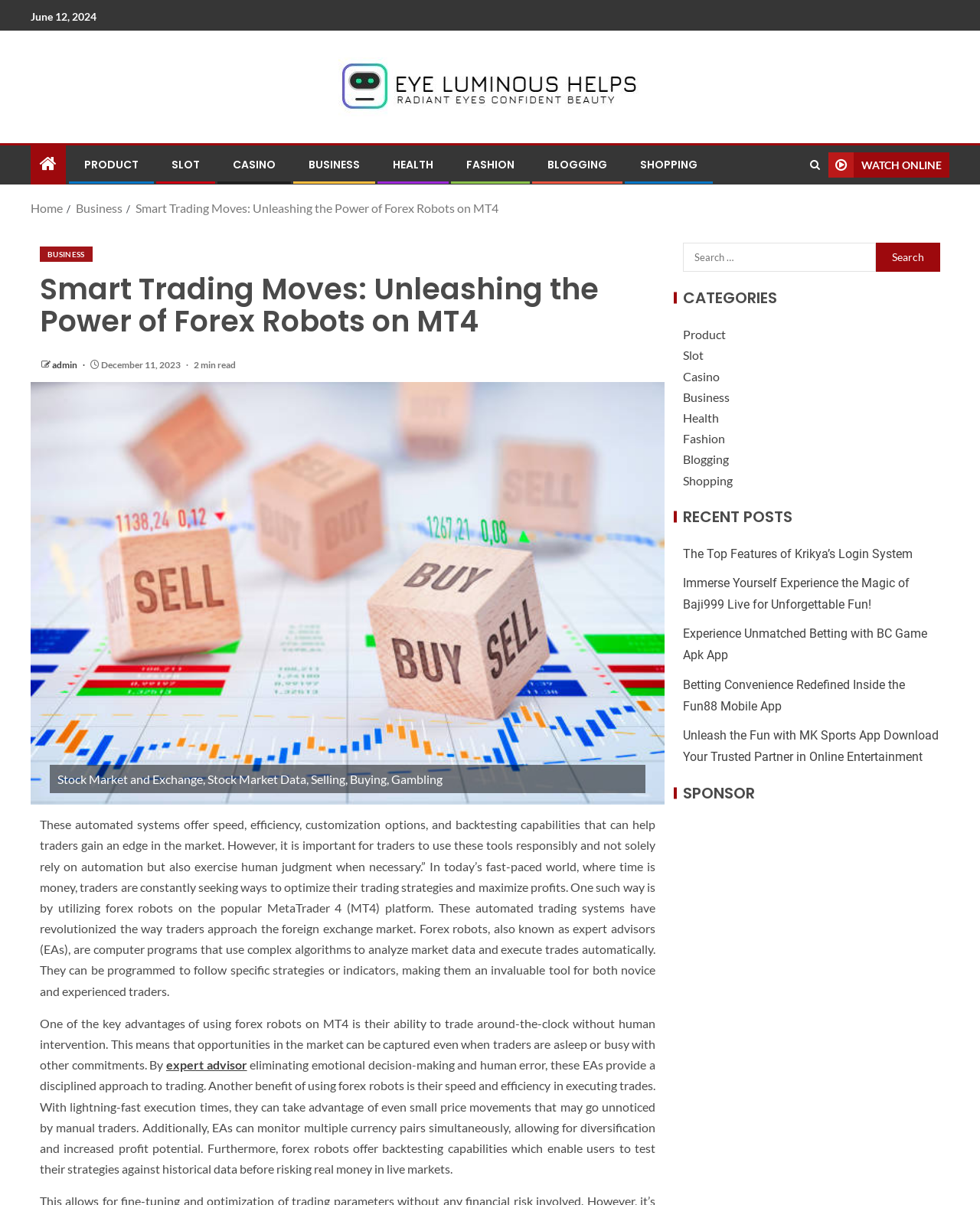What is the name of the platform mentioned in the article?
Respond to the question with a single word or phrase according to the image.

MetaTrader 4